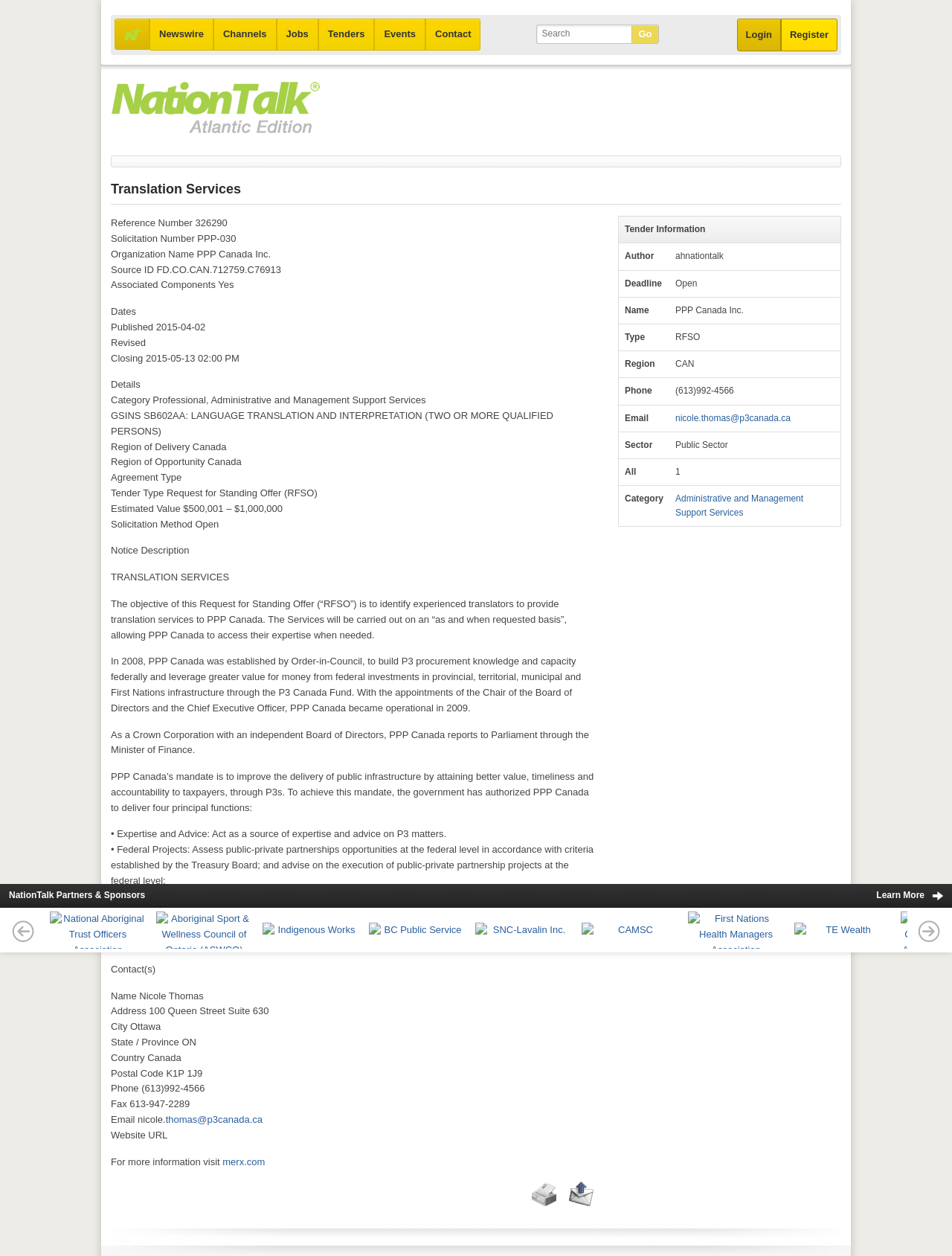Find the bounding box coordinates of the clickable region needed to perform the following instruction: "Check out the Instagram page". The coordinates should be provided as four float numbers between 0 and 1, i.e., [left, top, right, bottom].

None